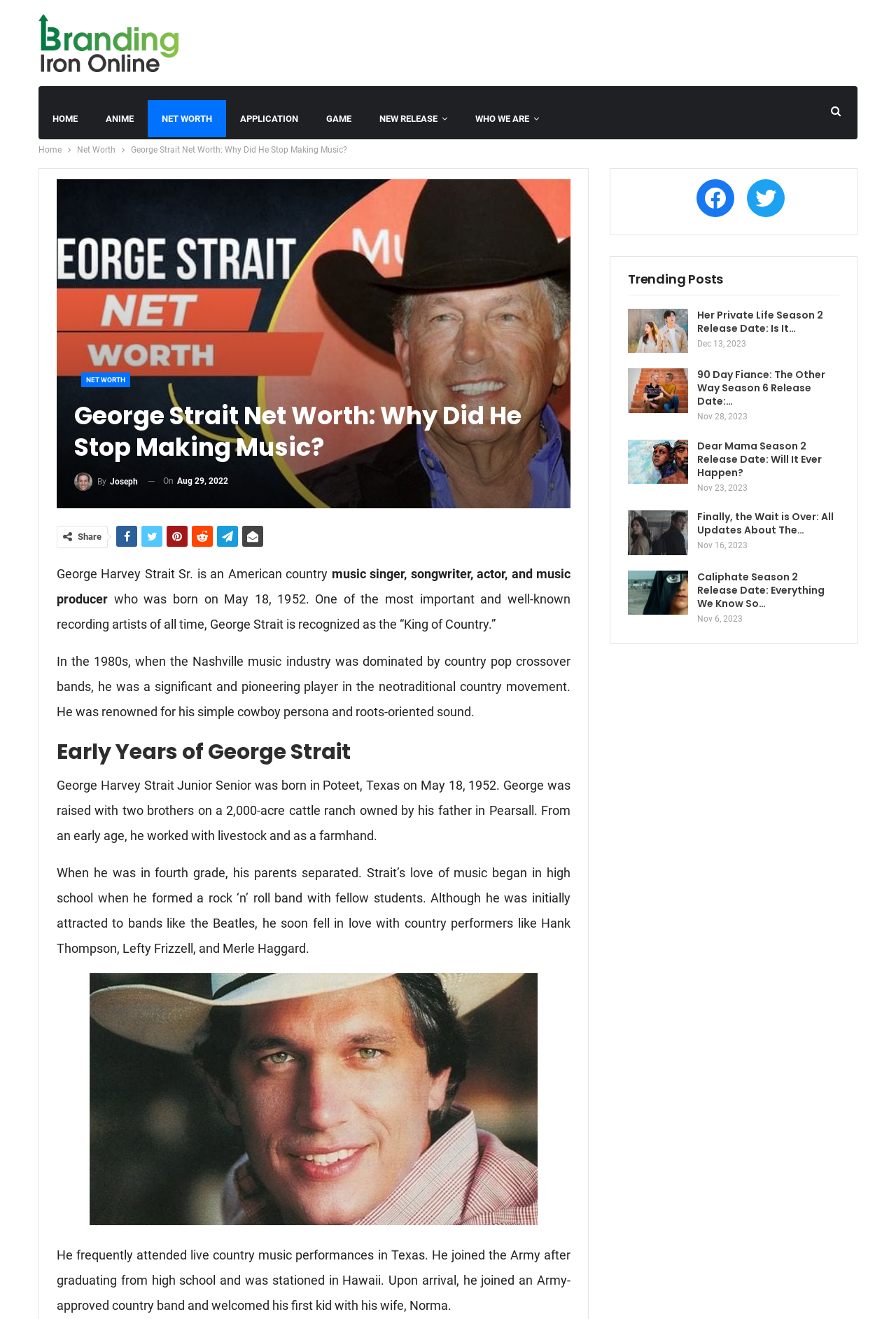Locate the bounding box coordinates of the clickable area needed to fulfill the instruction: "Click on the 'Facebook' link".

[0.777, 0.136, 0.82, 0.164]